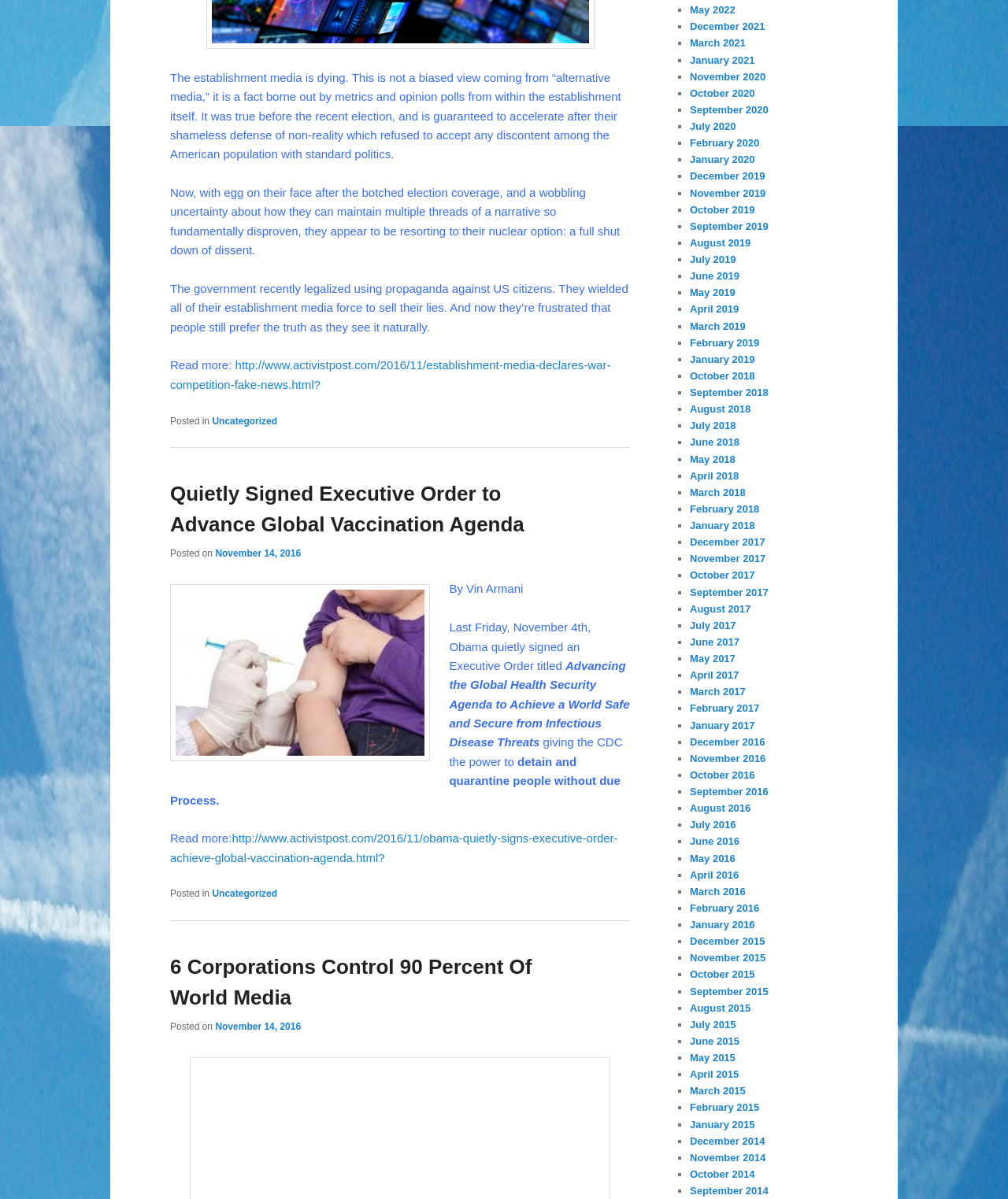Locate the bounding box coordinates of the area you need to click to fulfill this instruction: 'Read more about the establishment media'. The coordinates must be in the form of four float numbers ranging from 0 to 1: [left, top, right, bottom].

[0.169, 0.299, 0.233, 0.31]